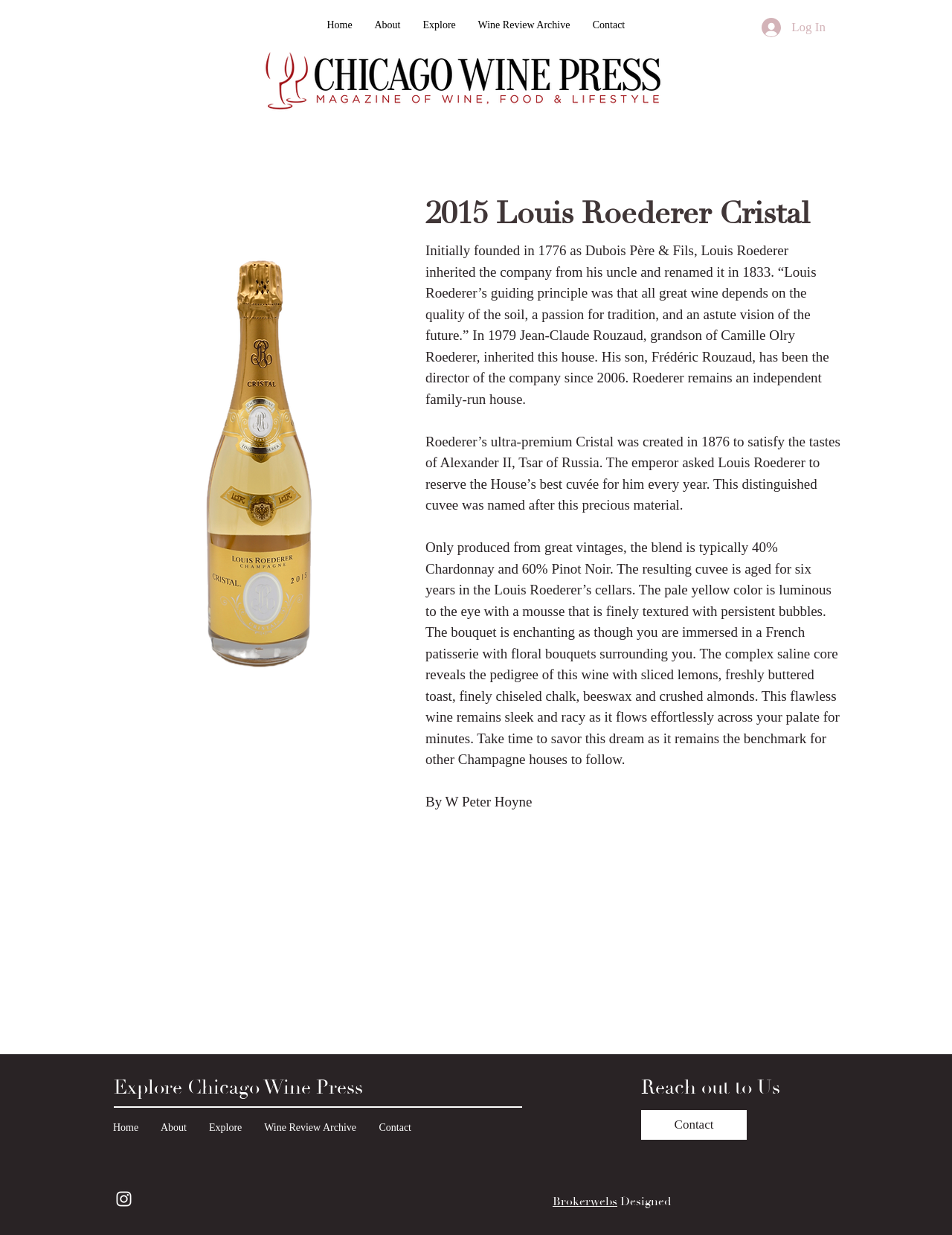Based on the image, please respond to the question with as much detail as possible:
What is the name of the champagne house?

I found the answer by reading the text on the webpage, which mentions 'Champagne Louis Roederer' and provides information about the company's history and products.